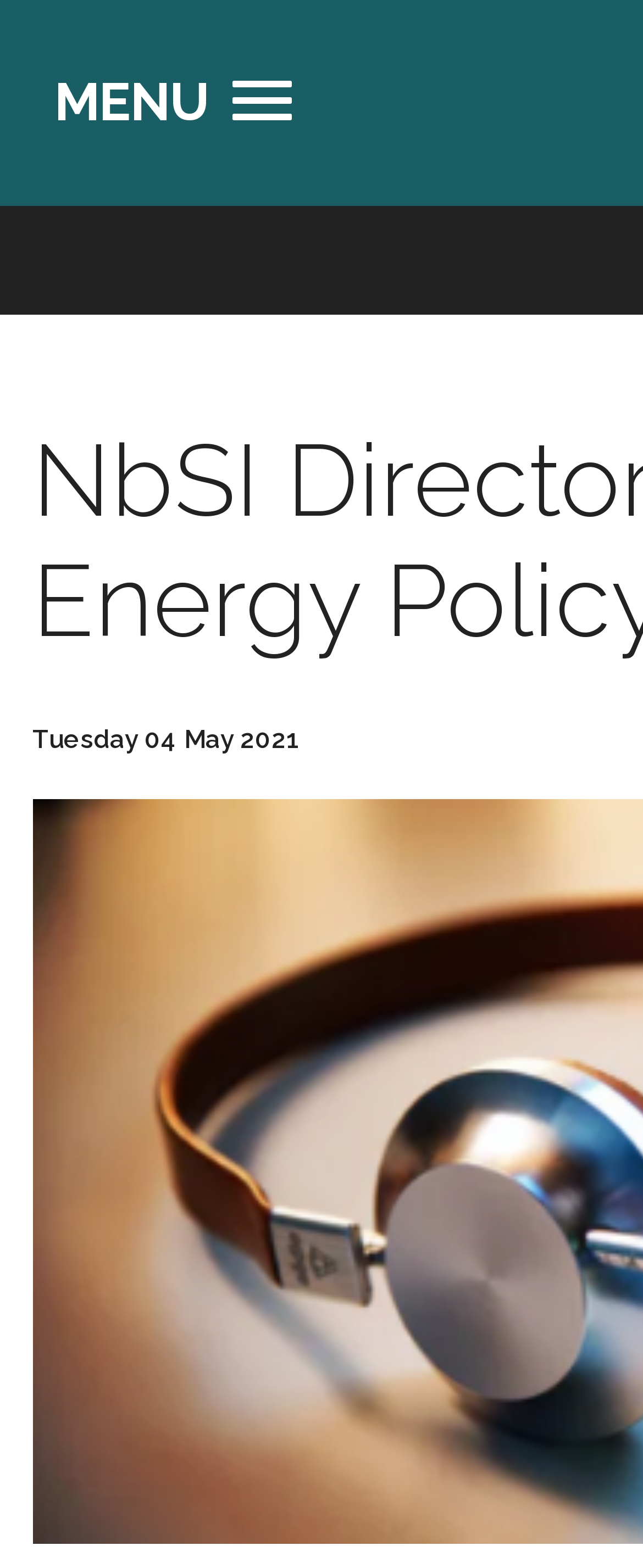Determine the webpage's heading and output its text content.

NbSI Director speaks on Energy Policy Podcast